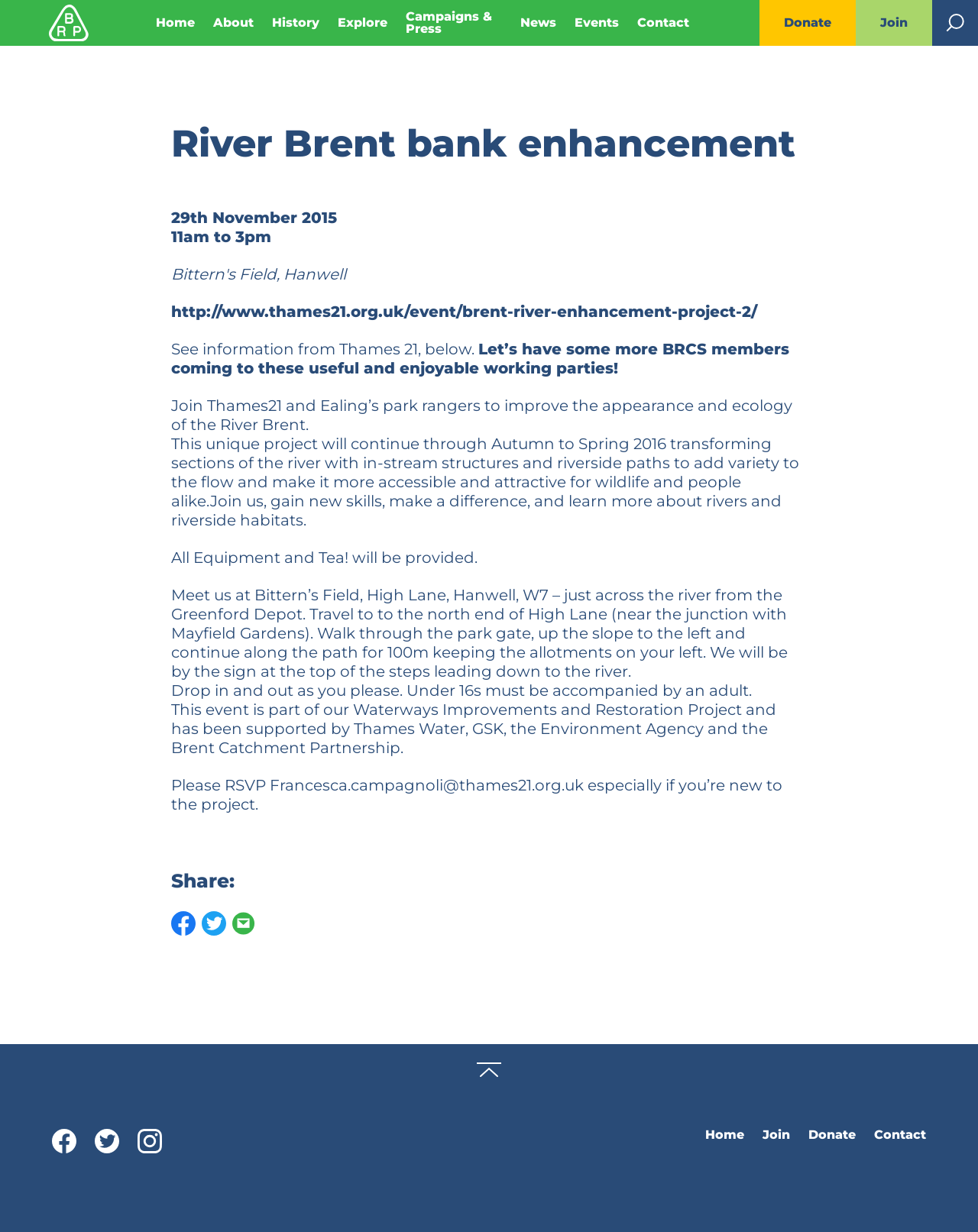What is the purpose of the event?
Look at the image and respond with a one-word or short-phrase answer.

To improve the appearance and ecology of the River Brent